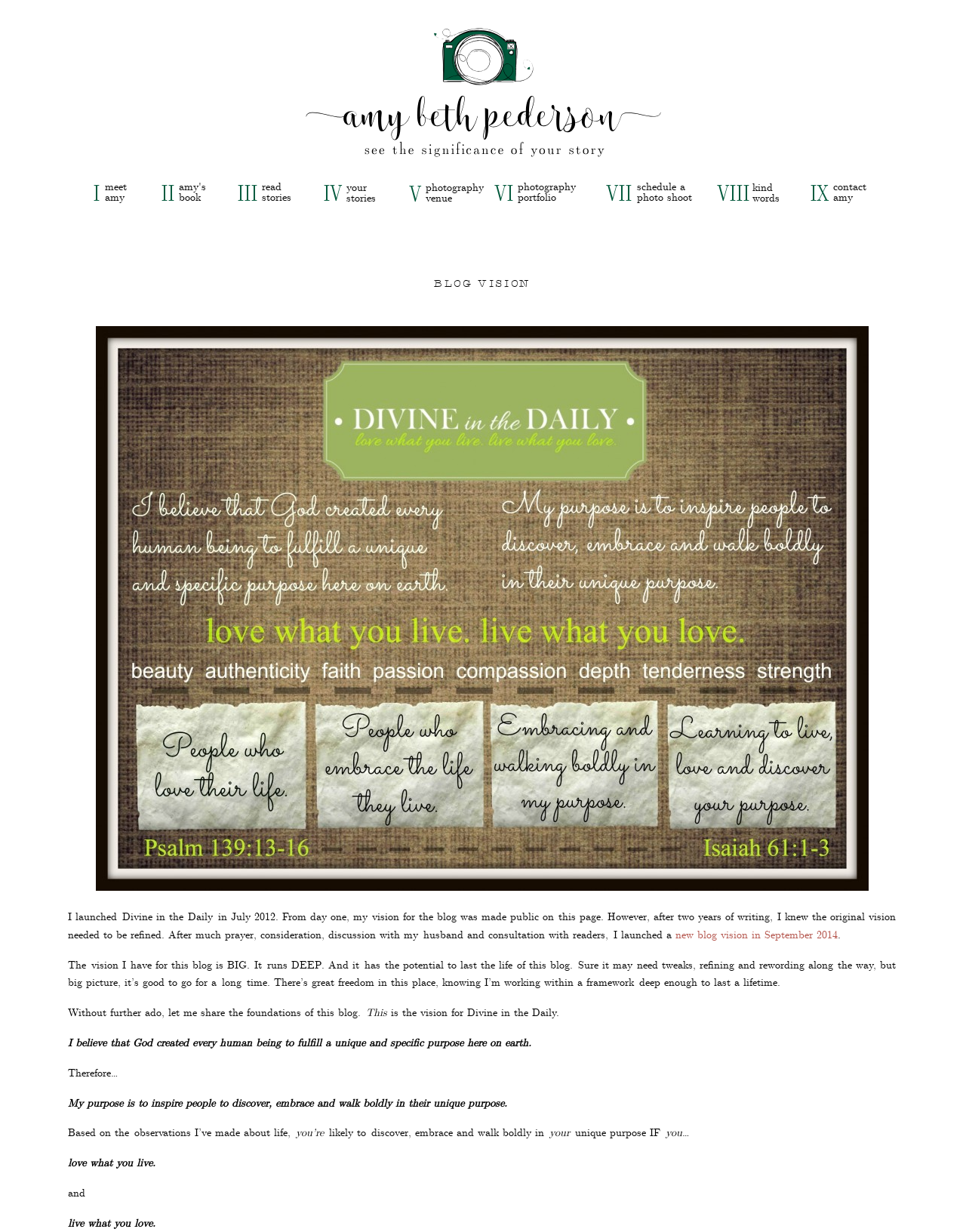Please identify the bounding box coordinates of the element's region that needs to be clicked to fulfill the following instruction: "check new blog vision in September 2014". The bounding box coordinates should consist of four float numbers between 0 and 1, i.e., [left, top, right, bottom].

[0.699, 0.752, 0.867, 0.764]